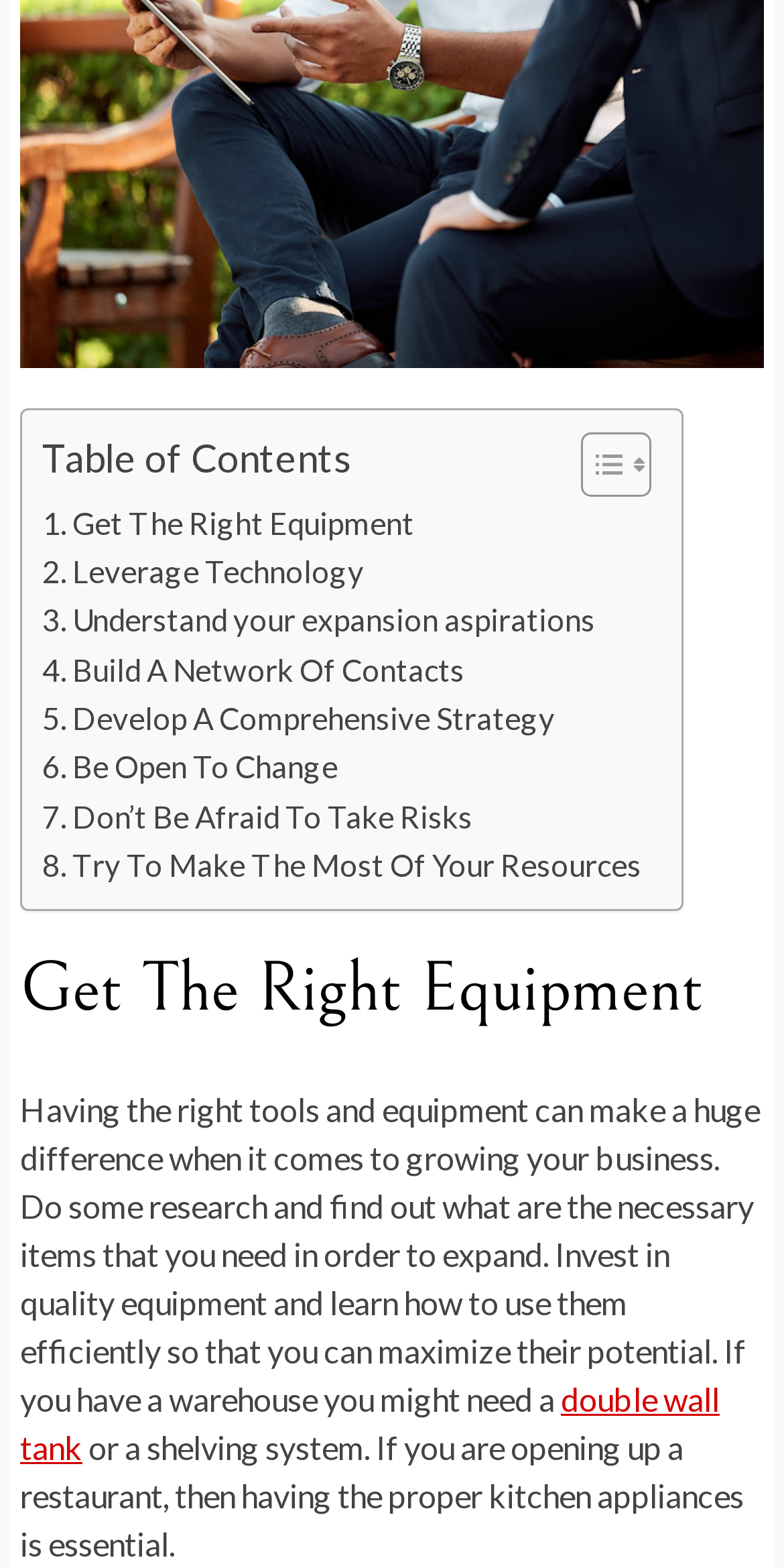How can equipment be used efficiently?
Can you give a detailed and elaborate answer to the question?

The webpage suggests that not only is it important to invest in quality equipment, but also to learn how to use them efficiently so that you can maximize their potential.